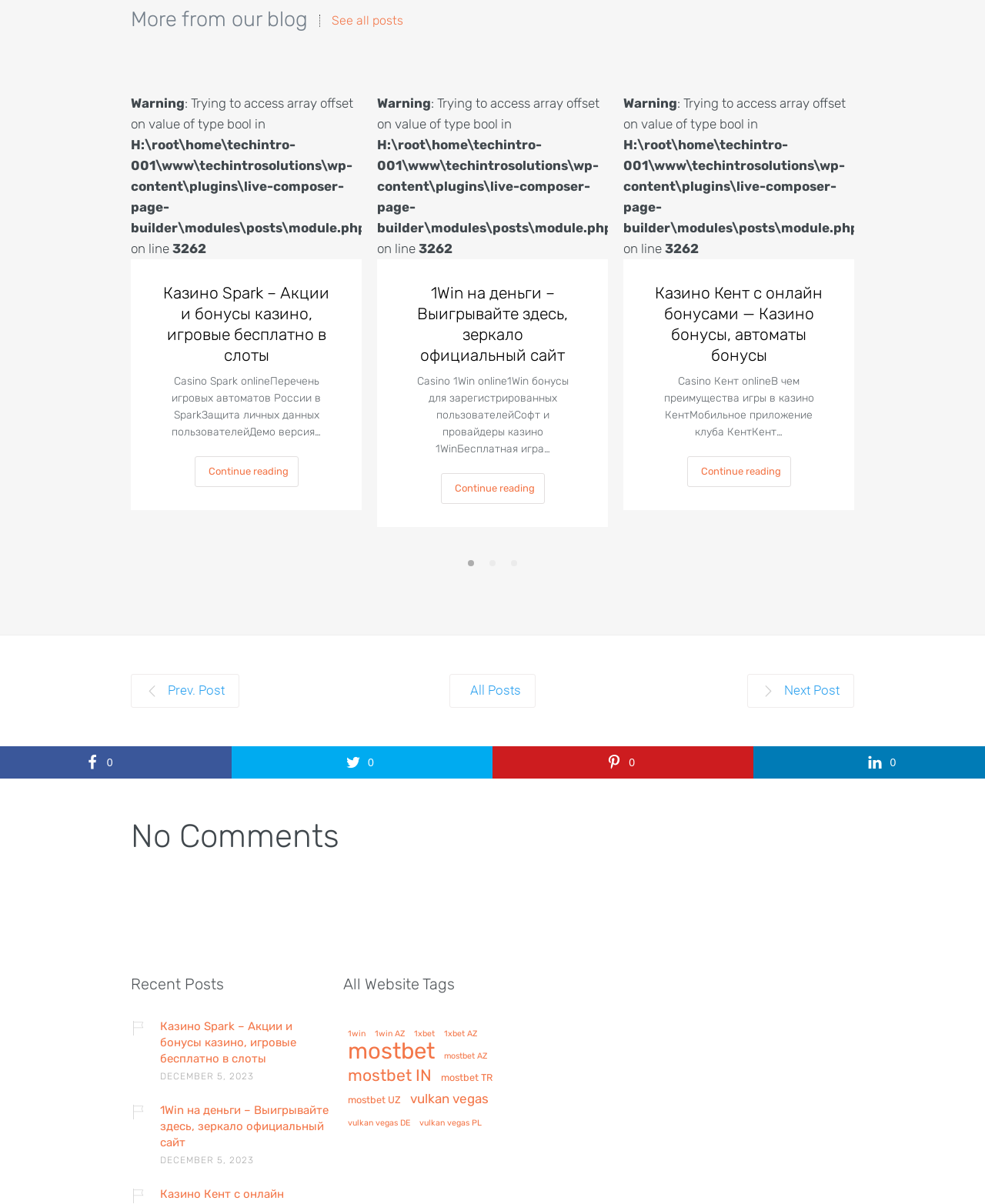Specify the bounding box coordinates for the region that must be clicked to perform the given instruction: "View the event information".

None